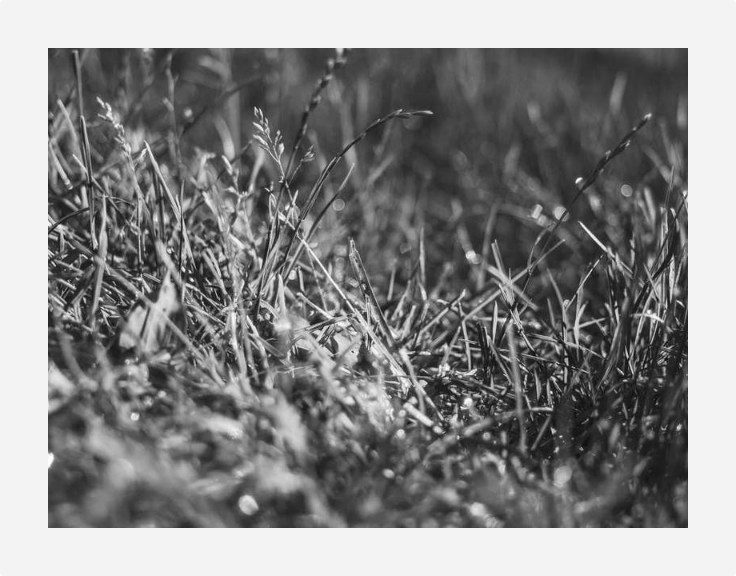What is the subject of the image?
Use the image to answer the question with a single word or phrase.

Grass